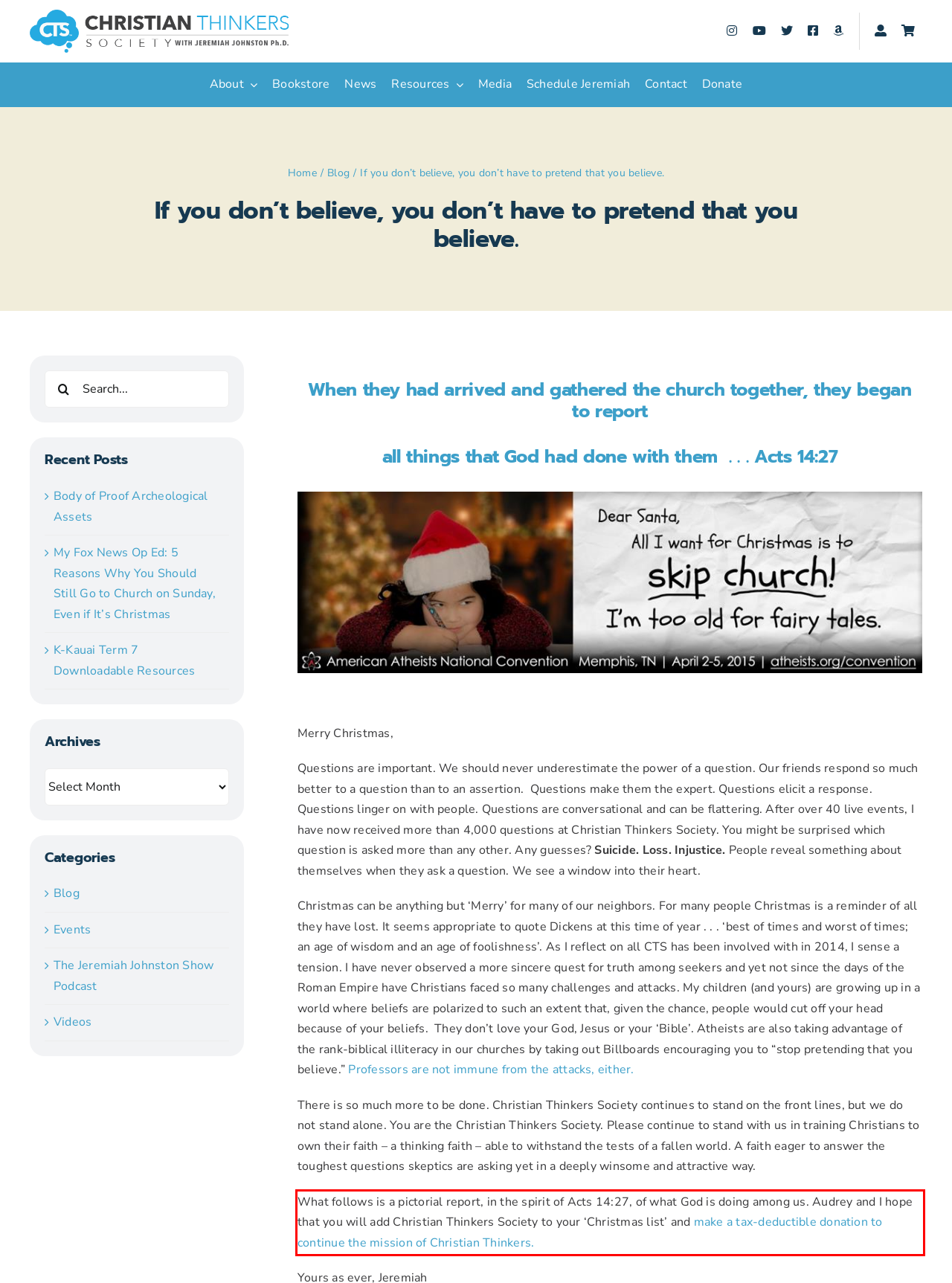Examine the webpage screenshot and use OCR to recognize and output the text within the red bounding box.

What follows is a pictorial report, in the spirit of Acts 14:27, of what God is doing among us. Audrey and I hope that you will add Christian Thinkers Society to your ‘Christmas list’ and make a tax-deductible donation to continue the mission of Christian Thinkers.